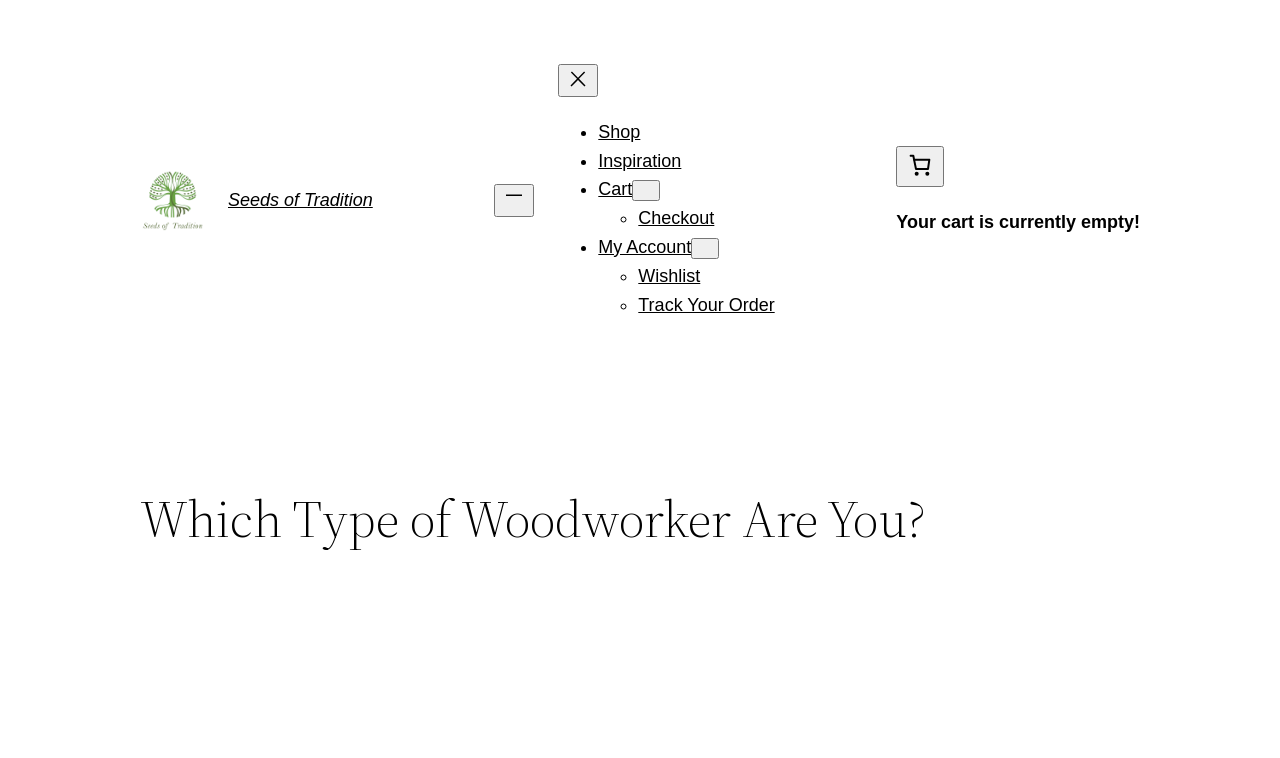How many navigation menu items are there?
Examine the image and give a concise answer in one word or a short phrase.

7